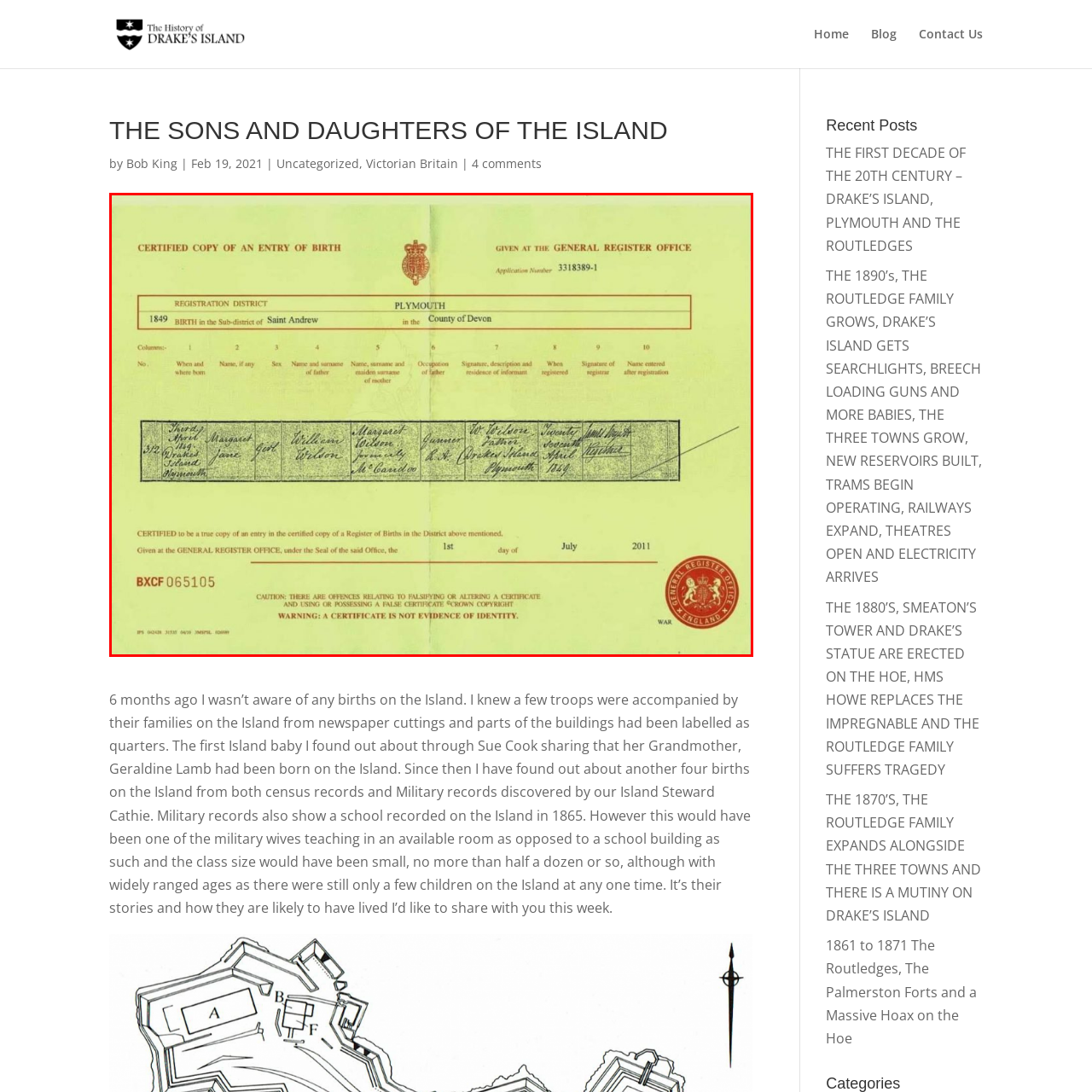Refer to the image contained within the red box, What is the purpose of the official seal and signature?
 Provide your response as a single word or phrase.

To confirm authenticity